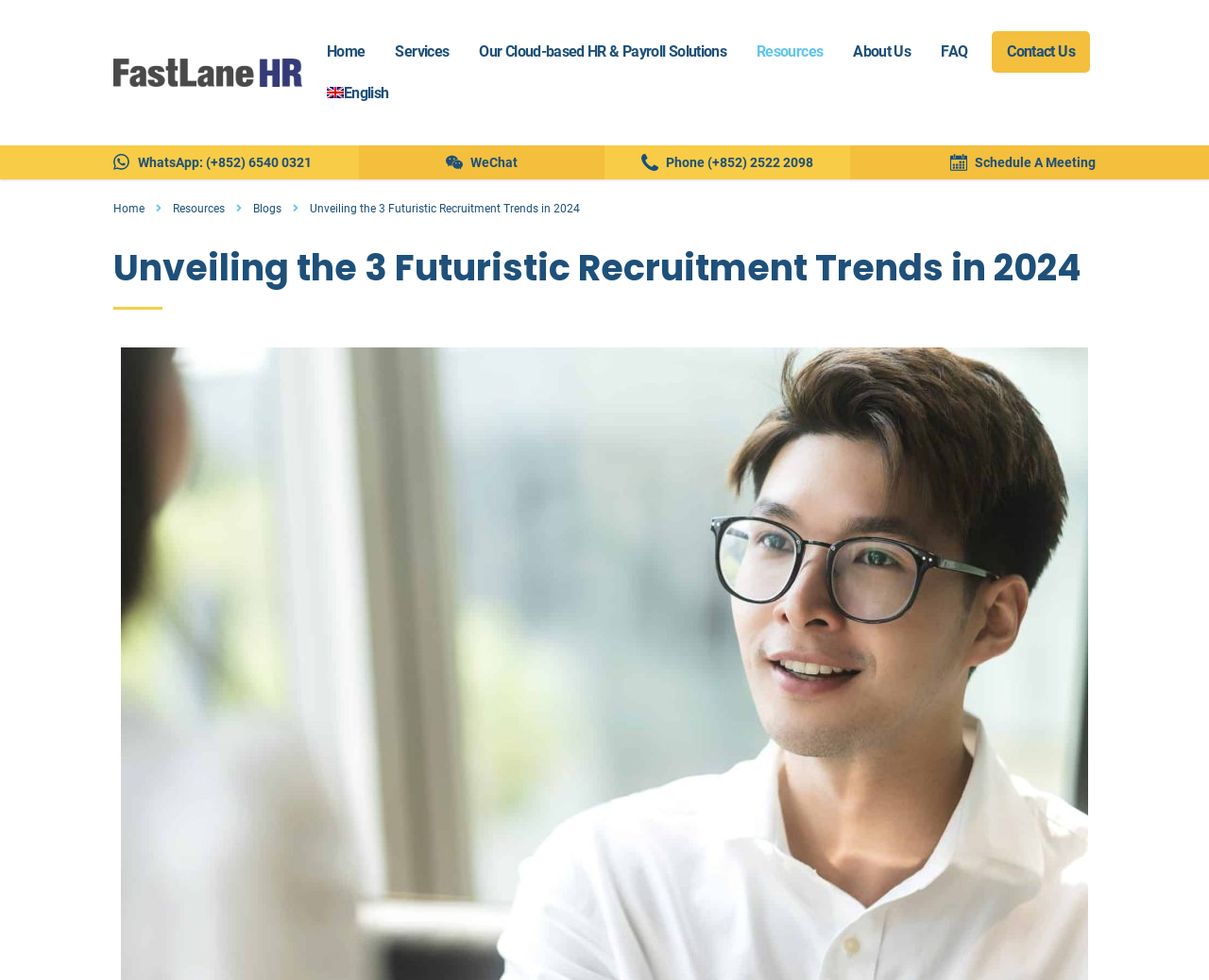Provide a thorough description of the webpage you see.

The webpage is about recruitment trends in 2024, with a focus on futuristic trends. At the top left, there is a link to "FastLane HR" accompanied by an image with the same name. Below this, there is a navigation menu with links to "Home", "Services", "Our Cloud-based HR & Payroll Solutions", "Resources", "About Us", "FAQ", and "Contact Us". 

To the right of the navigation menu, there are language options, with a link to "English". Below the navigation menu, there are contact information links, including "WhatsApp", "WeChat", "Phone", and "Schedule A Meeting", each accompanied by a small image. 

On the left side, there is a secondary navigation menu with links to "Home", "Resources", and "Blogs". Next to this menu, there is a heading and a static text, both stating "Unveiling the 3 Futuristic Recruitment Trends in 2024". This text is prominent, taking up a significant portion of the page.